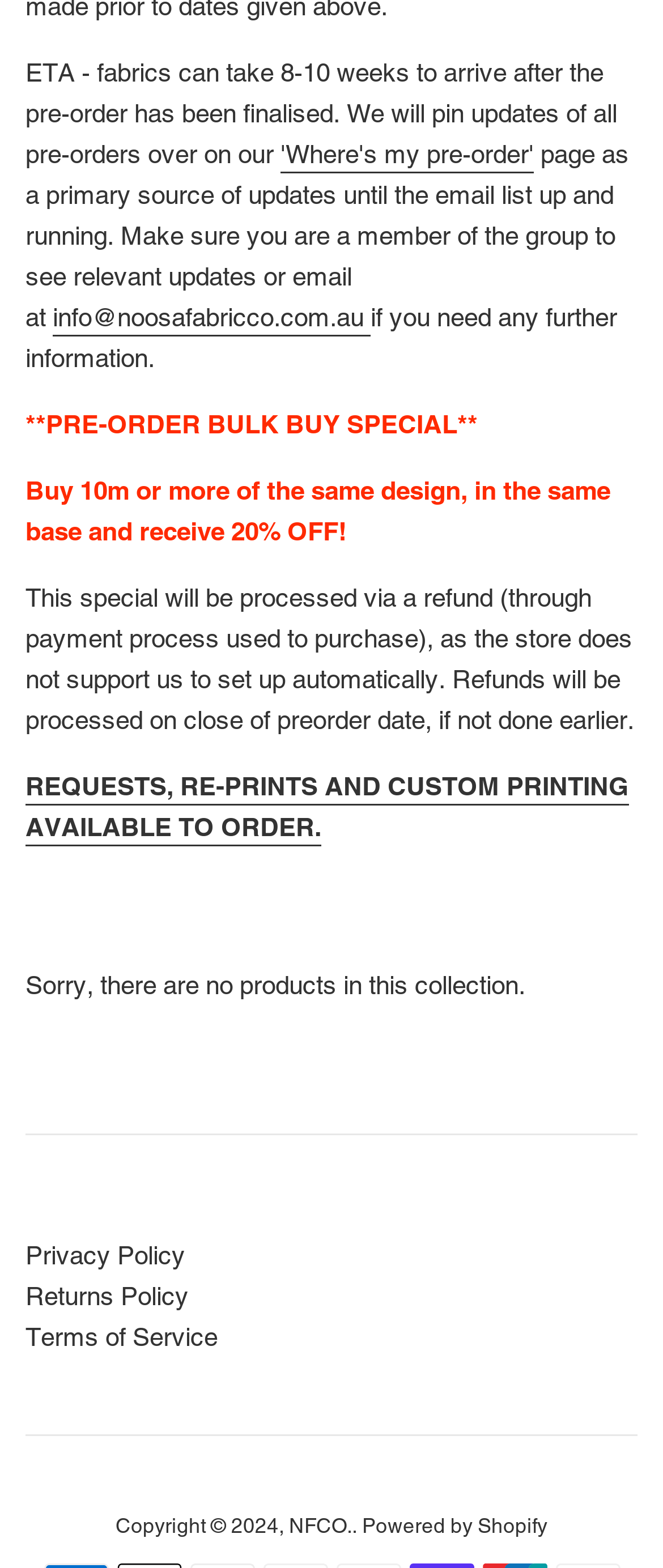What is the copyright year mentioned on the webpage?
Provide a detailed answer to the question, using the image to inform your response.

The webpage displays the text 'Copyright © 2024,' which indicates that the copyright year mentioned is 2024.